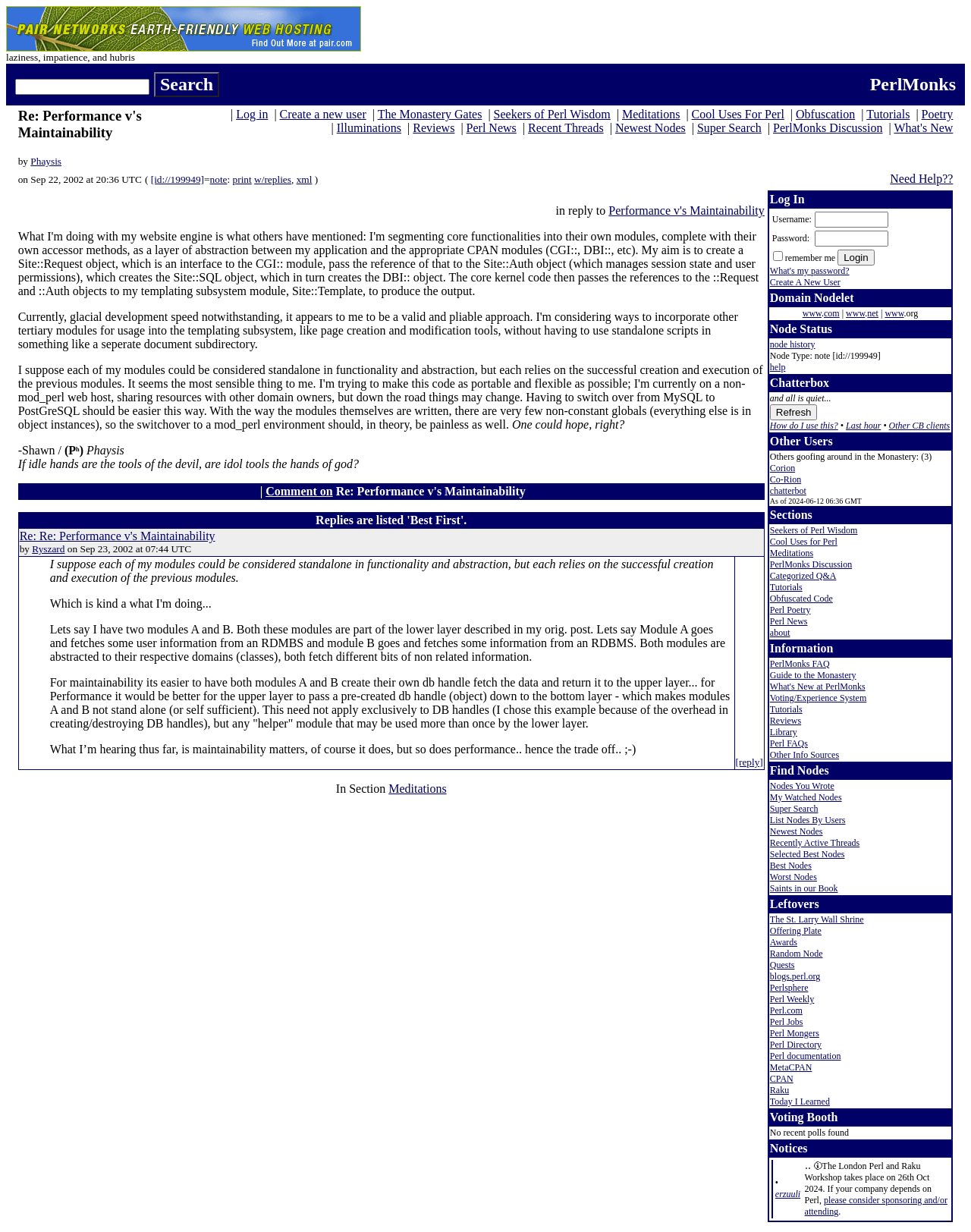Please look at the image and answer the question with a detailed explanation: Who is the author of the post?

I identified the author by looking at the signature at the end of the post, which says '-Shawn / (Ph) Phaysis'.